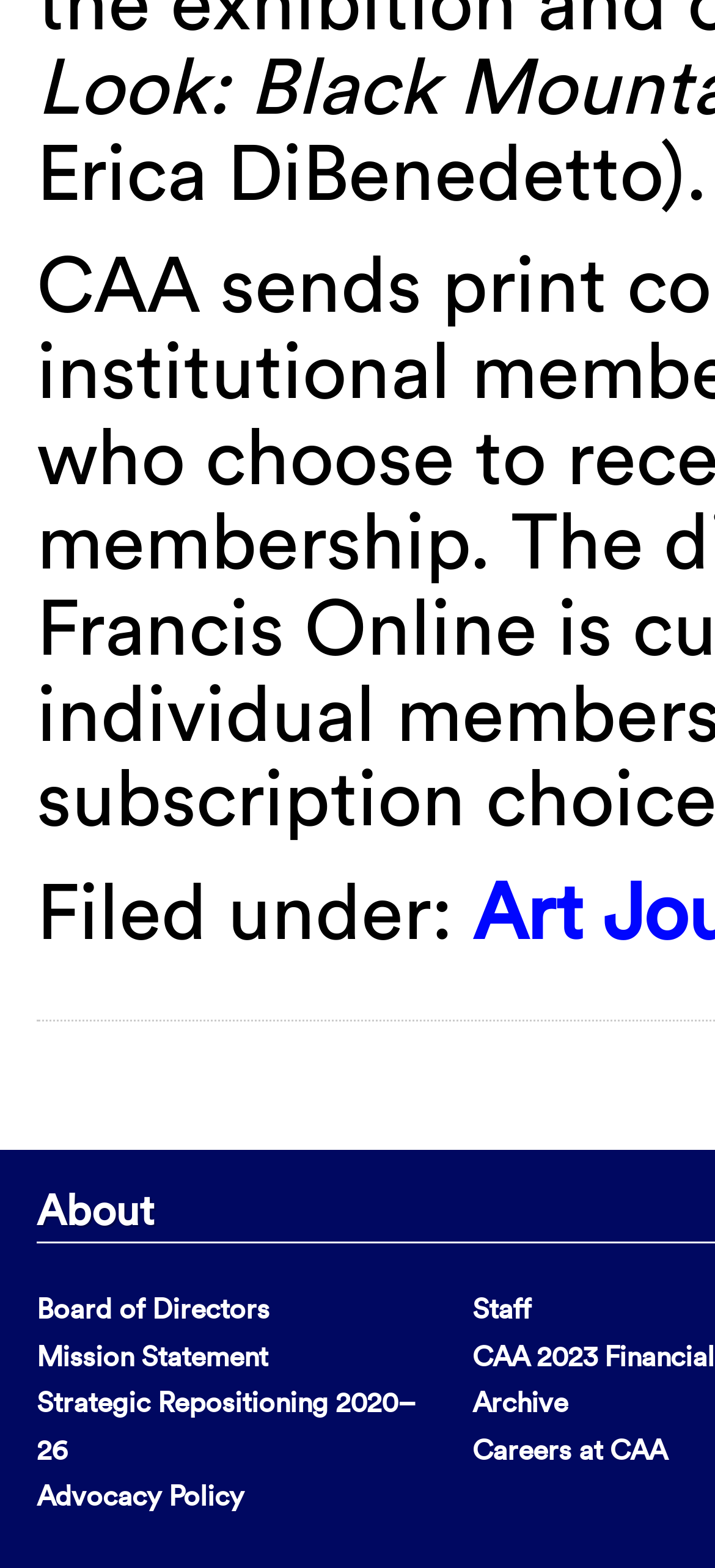Respond to the question below with a concise word or phrase:
What is the first link on the right side?

Staff